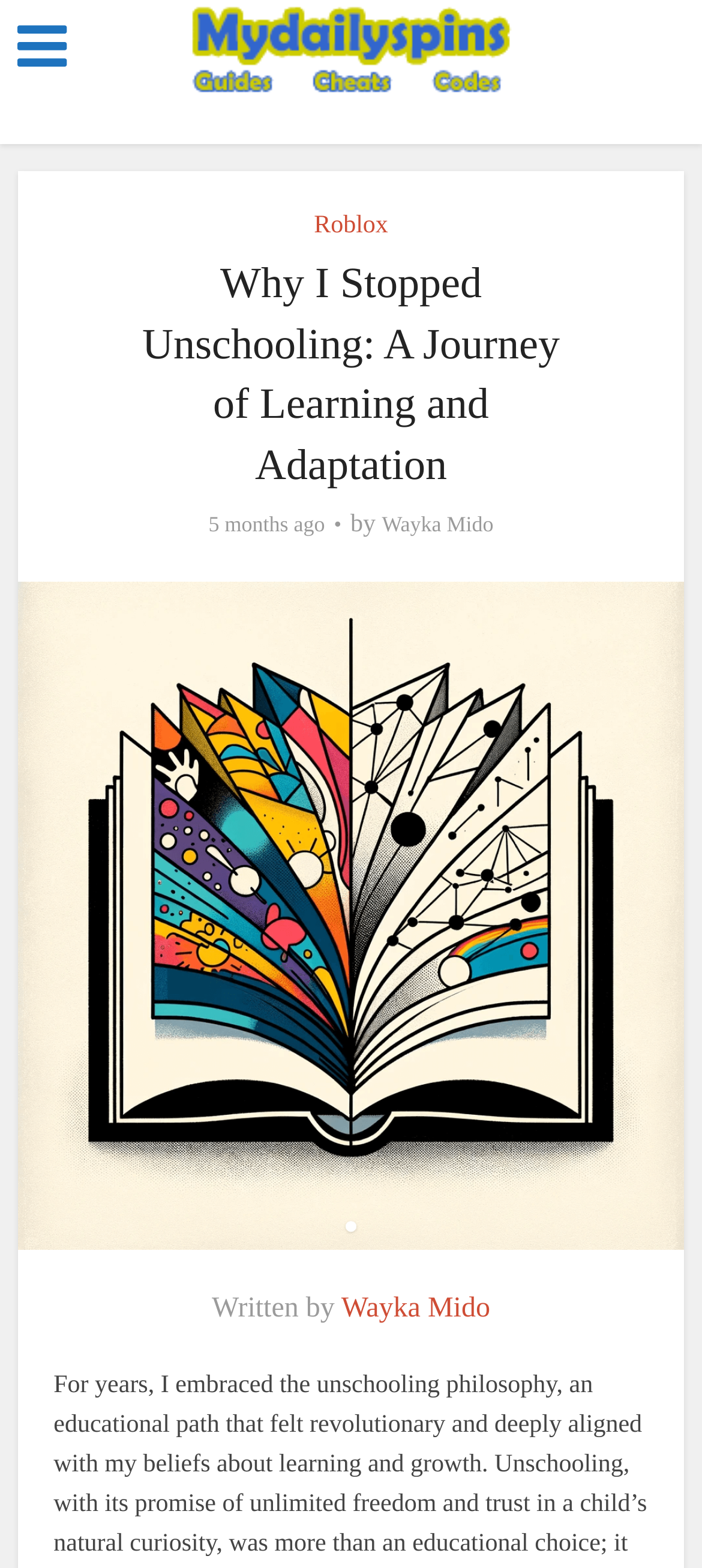How old is the article?
Examine the image and provide an in-depth answer to the question.

I determined the age of the article by looking at the StaticText element with the text '5 months ago' which has a bounding box coordinate of [0.297, 0.327, 0.463, 0.343]. This suggests that the article was written 5 months ago.